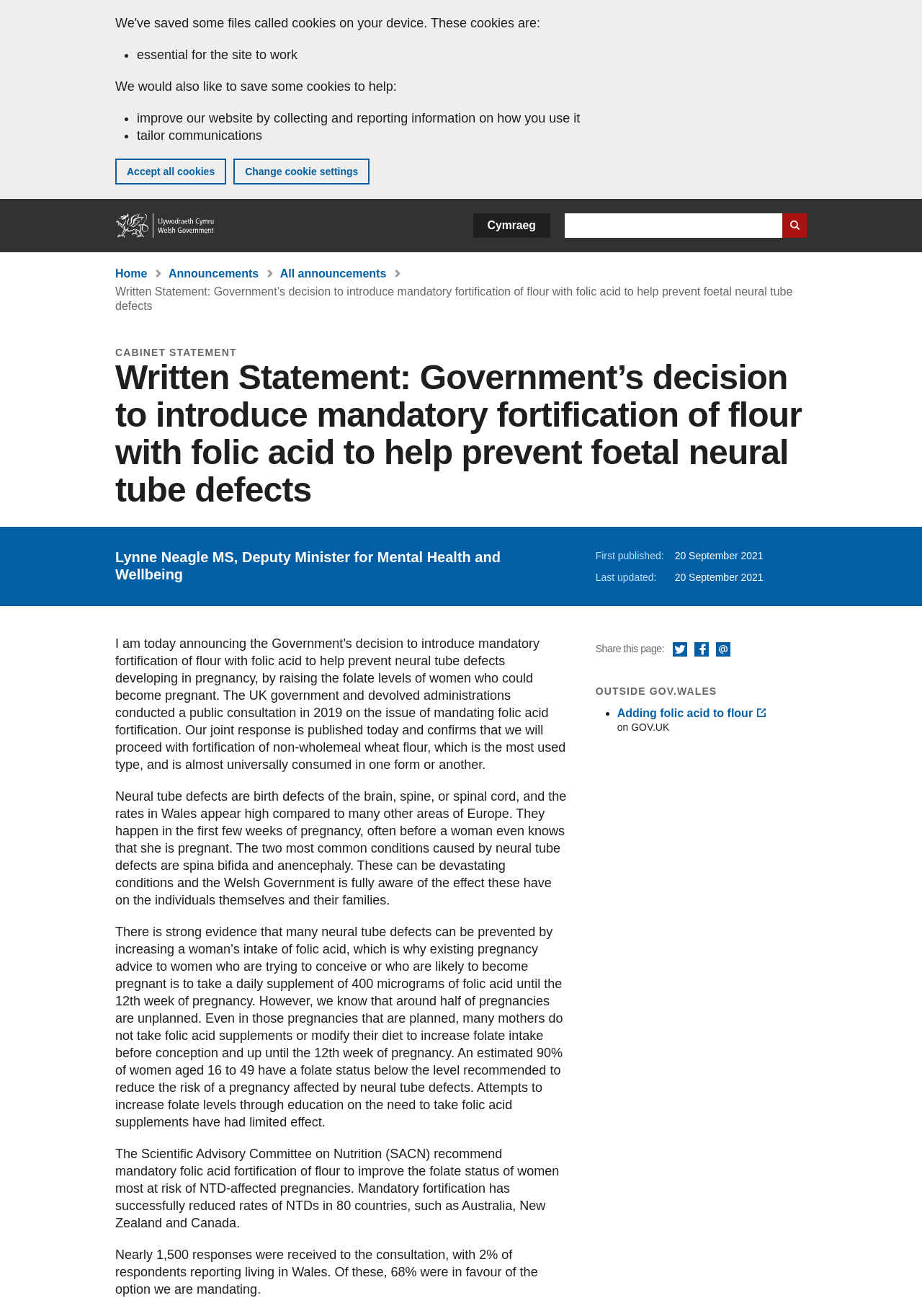Offer an in-depth caption of the entire webpage.

This webpage is about a written statement from the Welsh Government regarding the decision to introduce mandatory fortification of flour with folic acid to help prevent foetal neural tube defects. 

At the top of the page, there is a banner about cookies on the GOV.WALES website, which includes a list of purposes for which cookies are used, such as improving the website and tailoring communications. Below this, there are links to skip to the main content, navigate to the home page, and search the website. 

On the left side of the page, there is a navigation menu with links to the home page, announcements, and a breadcrumb trail showing the current page's location within the website. 

The main content of the page is a written statement from Lynne Neagle MS, Deputy Minister for Mental Health and Wellbeing, which is divided into several paragraphs. The statement announces the government's decision to introduce mandatory fortification of flour with folic acid to help prevent neural tube defects in pregnancy. It explains the reasons behind this decision, including the high rates of neural tube defects in Wales and the effectiveness of folic acid in preventing these defects. The statement also mentions the results of a public consultation on the issue, which showed strong support for mandatory fortification.

Below the statement, there are links to share the page on social media and via email. There is also a section with a heading "Outside GOV.WALES" that provides a link to a related page on the GOV.UK website.